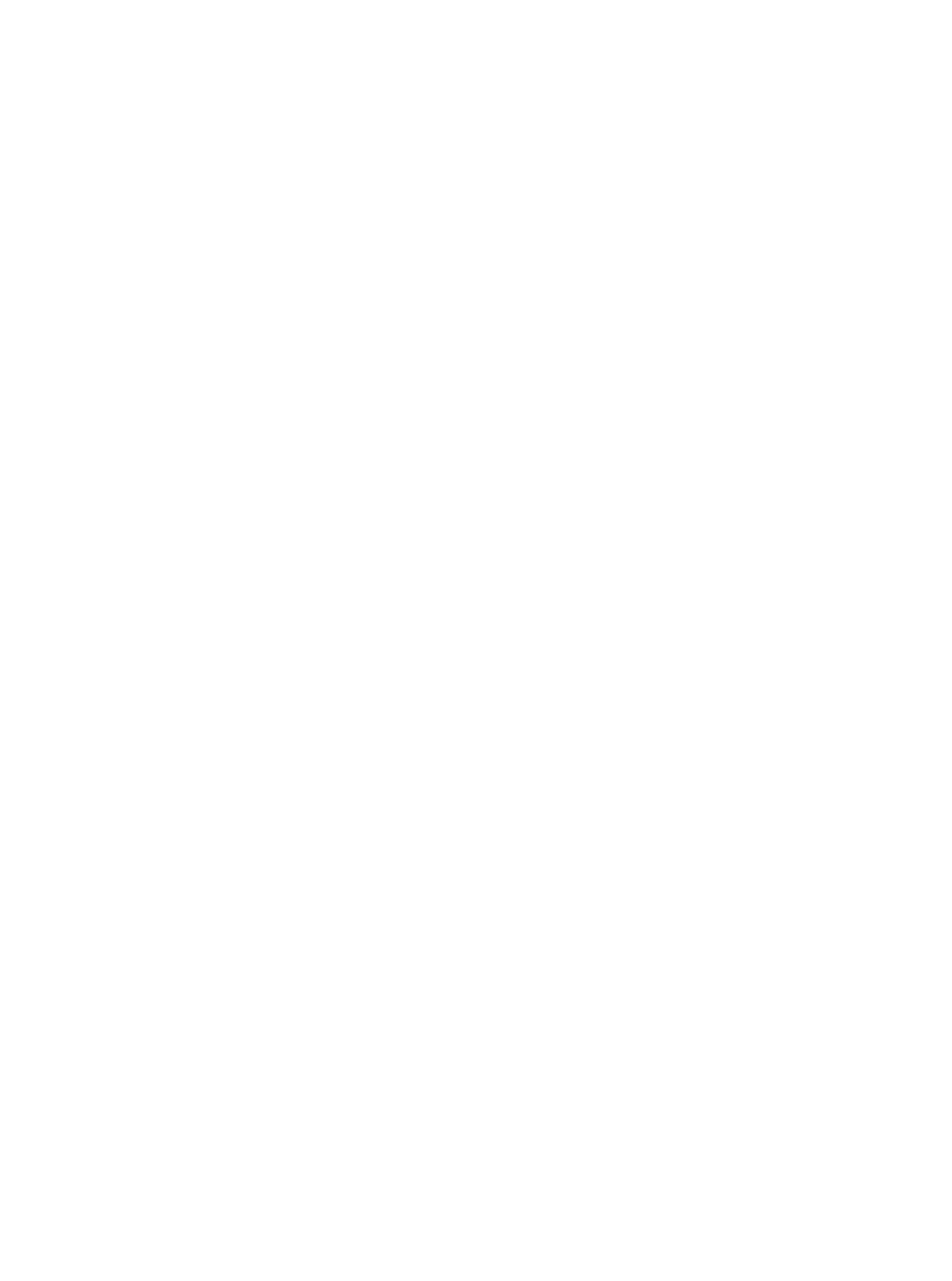Determine the bounding box coordinates for the HTML element described here: "Advertising & Marketing".

None